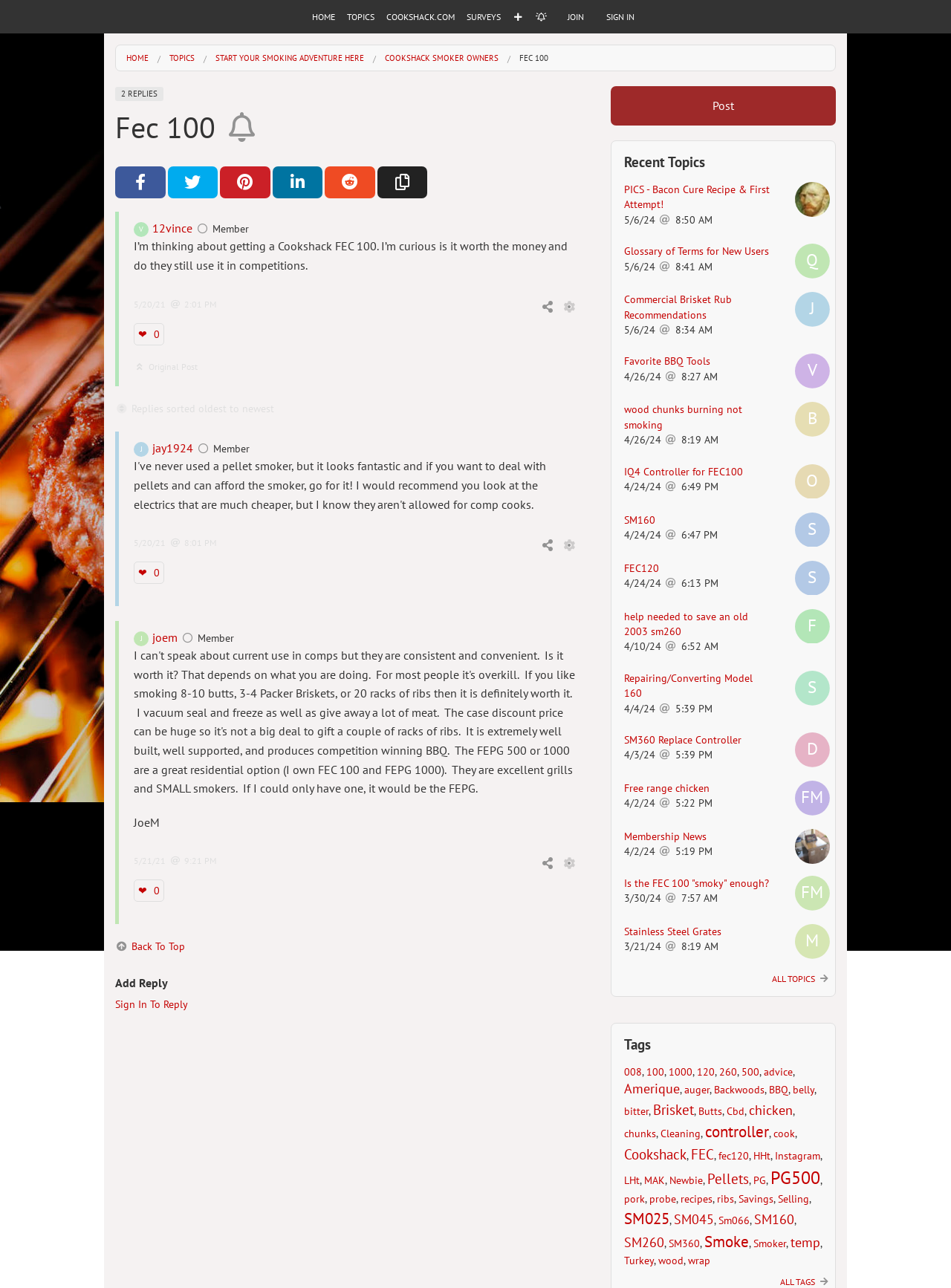Produce an elaborate caption capturing the essence of the webpage.

This webpage is a forum discussion page focused on Cookshack FEC 100, a type of smoker. At the top, there is a navigation menu with links to "HOME", "TOPICS", "DIRECTORY", and more. Below the navigation menu, there is a header section with a title "Fec 100" and a description "Follow to be notified about new replies to this topic."

On the left side of the page, there is a long list of links categorized by topics, such as "COOKSHACK SMOKER OWNERS", "WHY BUY A COOKSHACK / WHICH MODEL TO BUY?", "BRISKET", "PORK (BUTTS, LOINS, TENDERLOIN)", and more. These links are organized in a hierarchical structure, with some links having sub-links.

On the right side of the page, there is a section with social media sharing buttons, allowing users to share the topic on Facebook, Twitter, Pinterest, LinkedIn, Reddit, and copy the link to the topic.

In the main content area, there is a discussion thread with a post from a user "12vince" and possibly other replies, although only one reply is shown in the accessibility tree. The post is followed by a section with buttons to share the topic on various social media platforms.

Overall, this webpage is a discussion forum focused on Cookshack FEC 100 and related topics, with a navigation menu, a list of categorized links, and a discussion thread with social media sharing options.